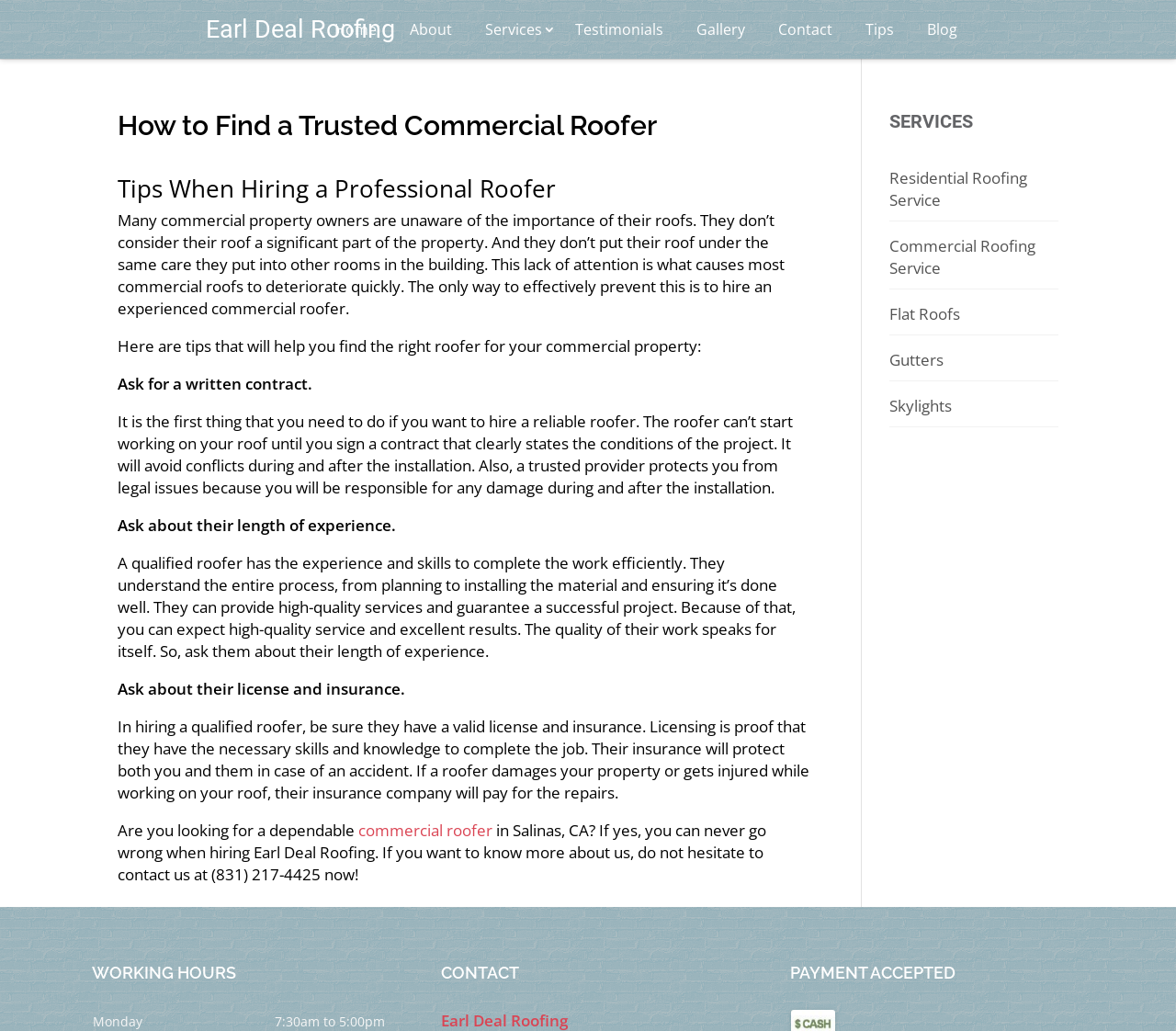Provide the bounding box coordinates of the section that needs to be clicked to accomplish the following instruction: "Click on the 'commercial roofer' link."

[0.305, 0.795, 0.419, 0.816]